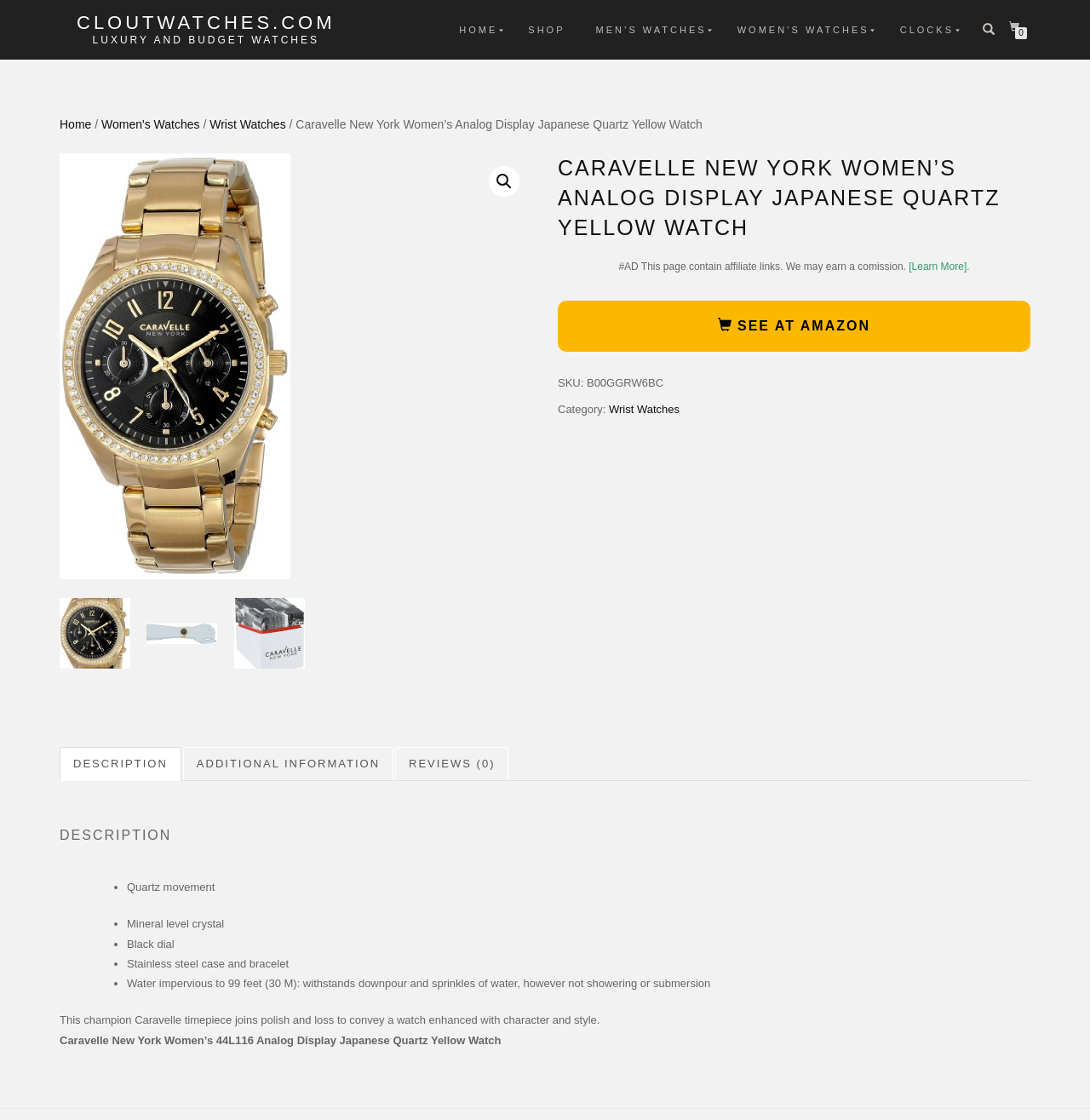Please determine the bounding box coordinates for the element that should be clicked to follow these instructions: "Explore the 'Community News Archives'".

None